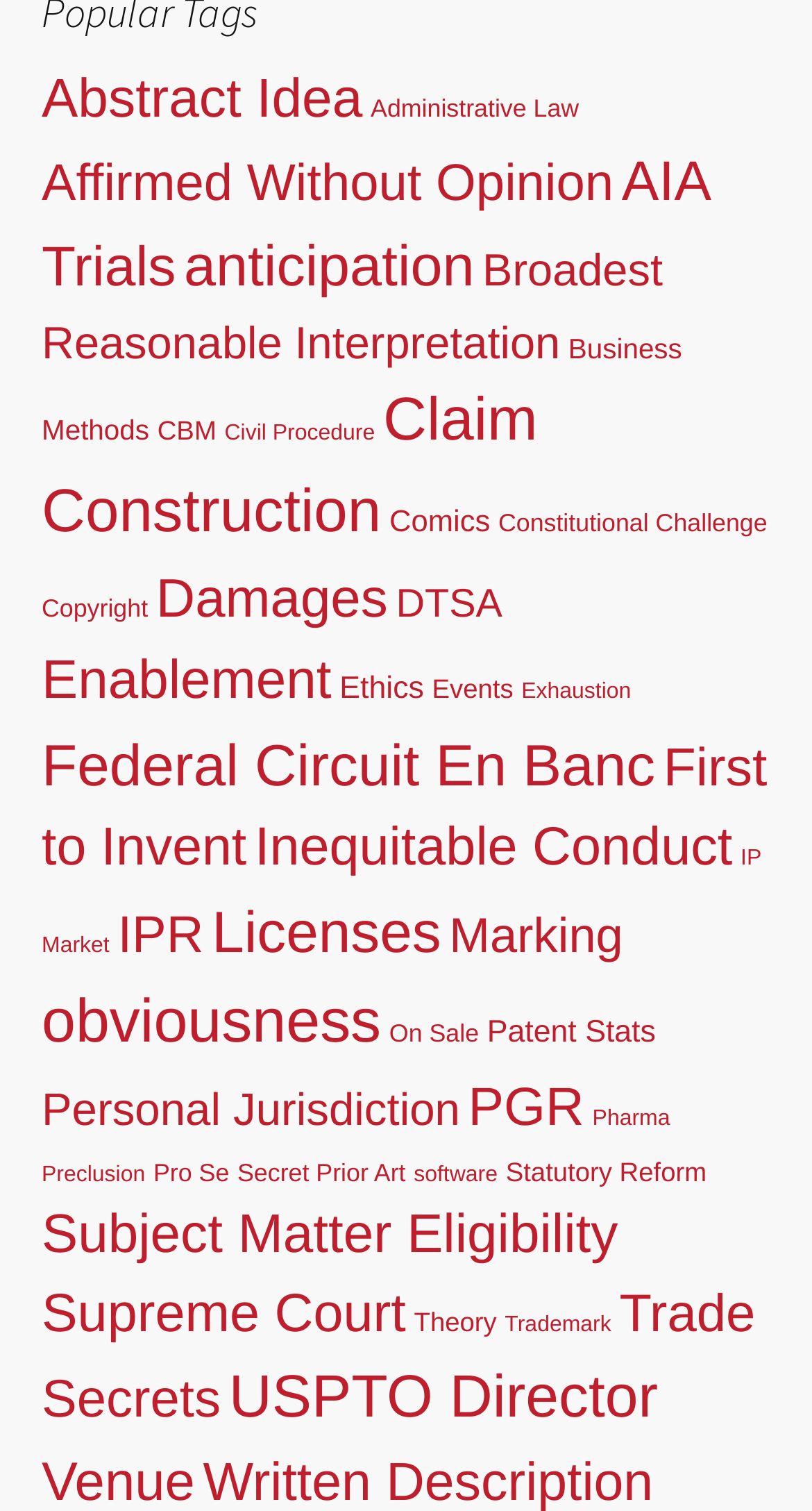Identify the bounding box coordinates of the region that needs to be clicked to carry out this instruction: "Check USPTO Director". Provide these coordinates as four float numbers ranging from 0 to 1, i.e., [left, top, right, bottom].

[0.282, 0.904, 0.81, 0.948]